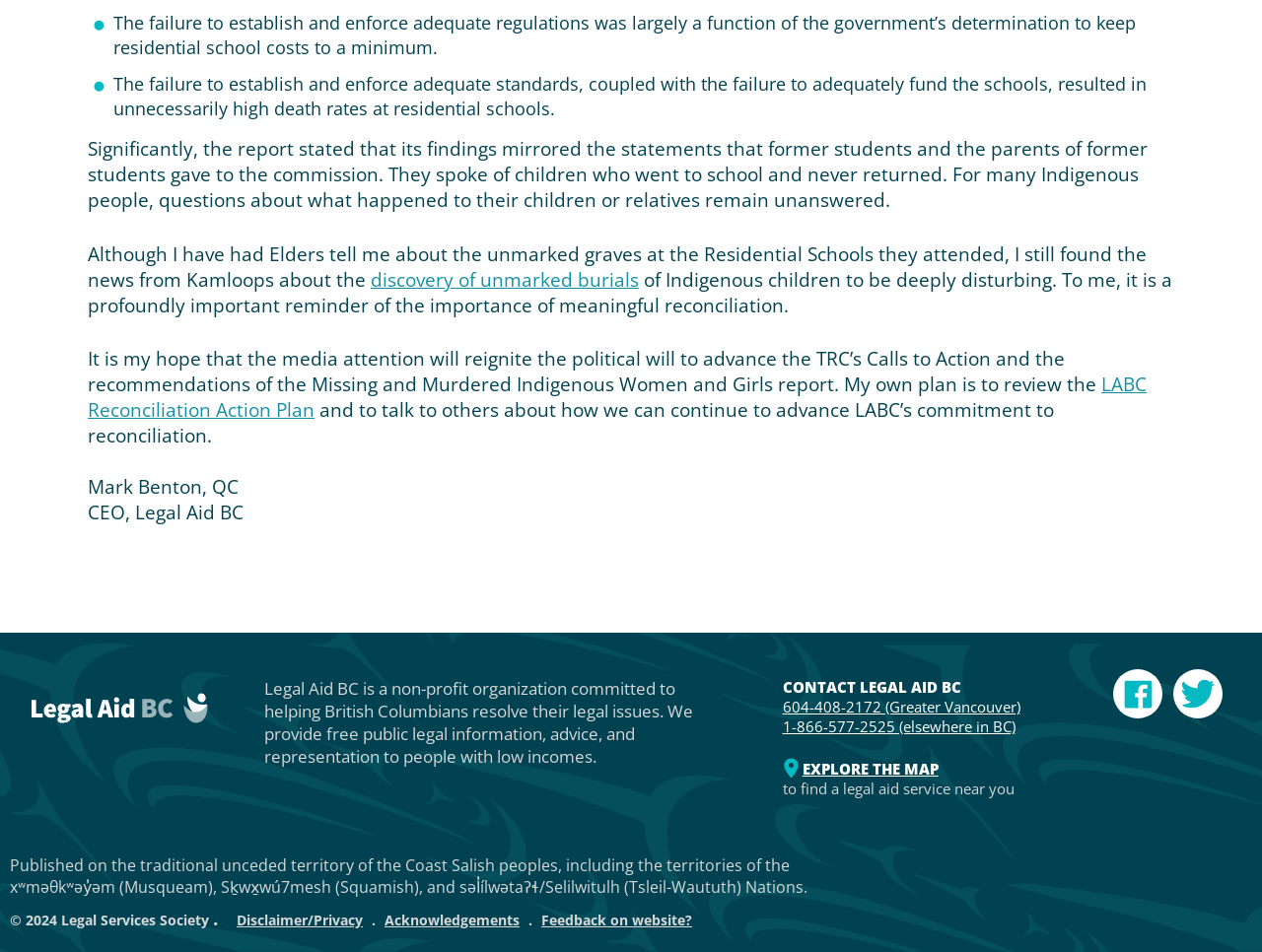Could you find the bounding box coordinates of the clickable area to complete this instruction: "contact Legal Aid BC through phone"?

[0.62, 0.732, 0.808, 0.753]